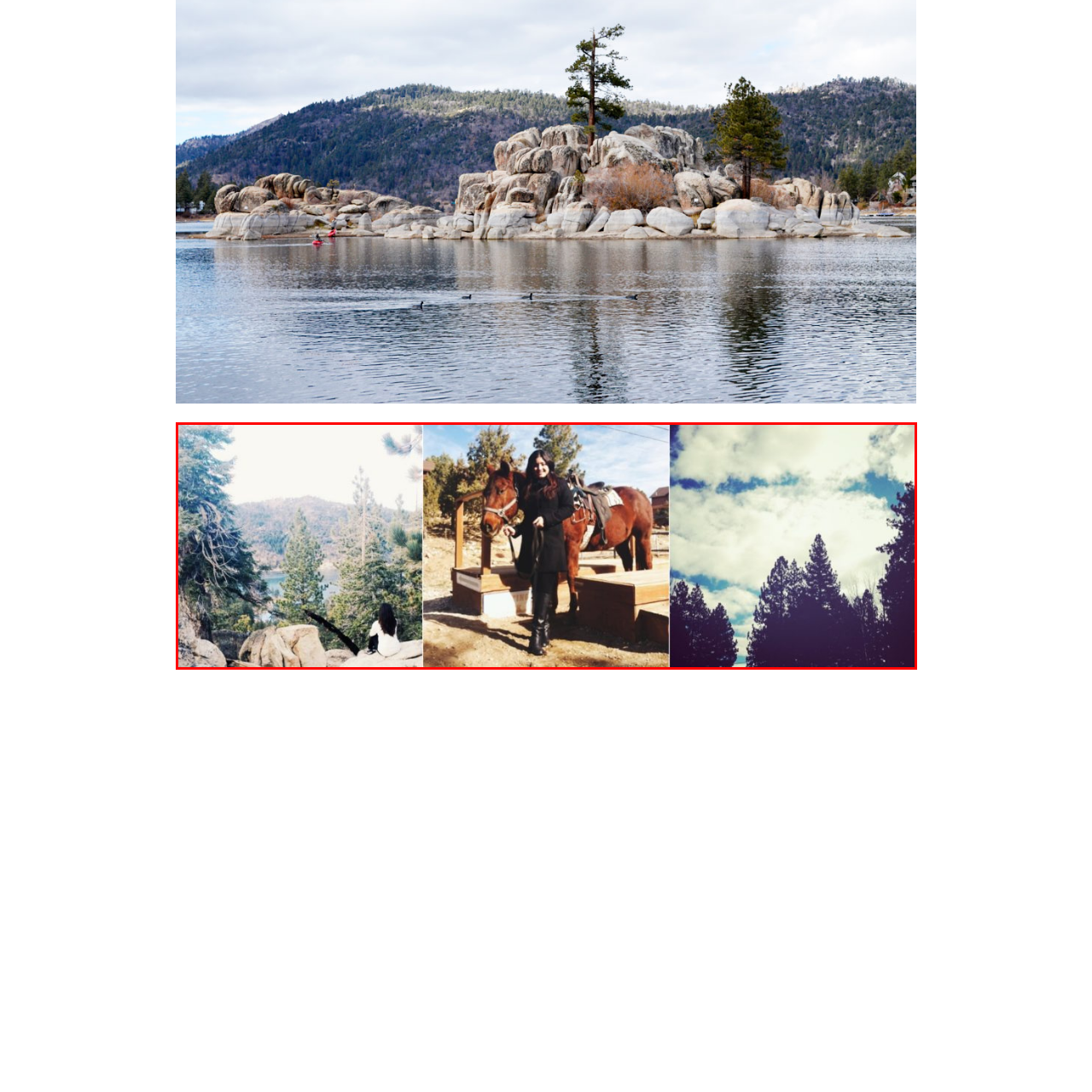Generate a comprehensive caption for the picture highlighted by the red outline.

The image features a scenic triptych showcasing various moments in a natural setting. On the left, a serene vista captures a woman sitting among boulders, gazing toward a tranquil lake nestled among lush, green pine trees and distant mountains. The central portion highlights a joyful moment, featuring a woman in a black outfit, standing beside a brown horse outfitted with a saddle. The backdrop consists of a rustic wooden platform, further enhancing the equestrian theme. On the right, the image shifts focus to an expansive sky filled with soft, fluffy clouds, framed by tall coniferous trees, suggesting a peaceful afternoon outdoors. This montage beautifully encapsulates a connection to nature and outdoor activities.